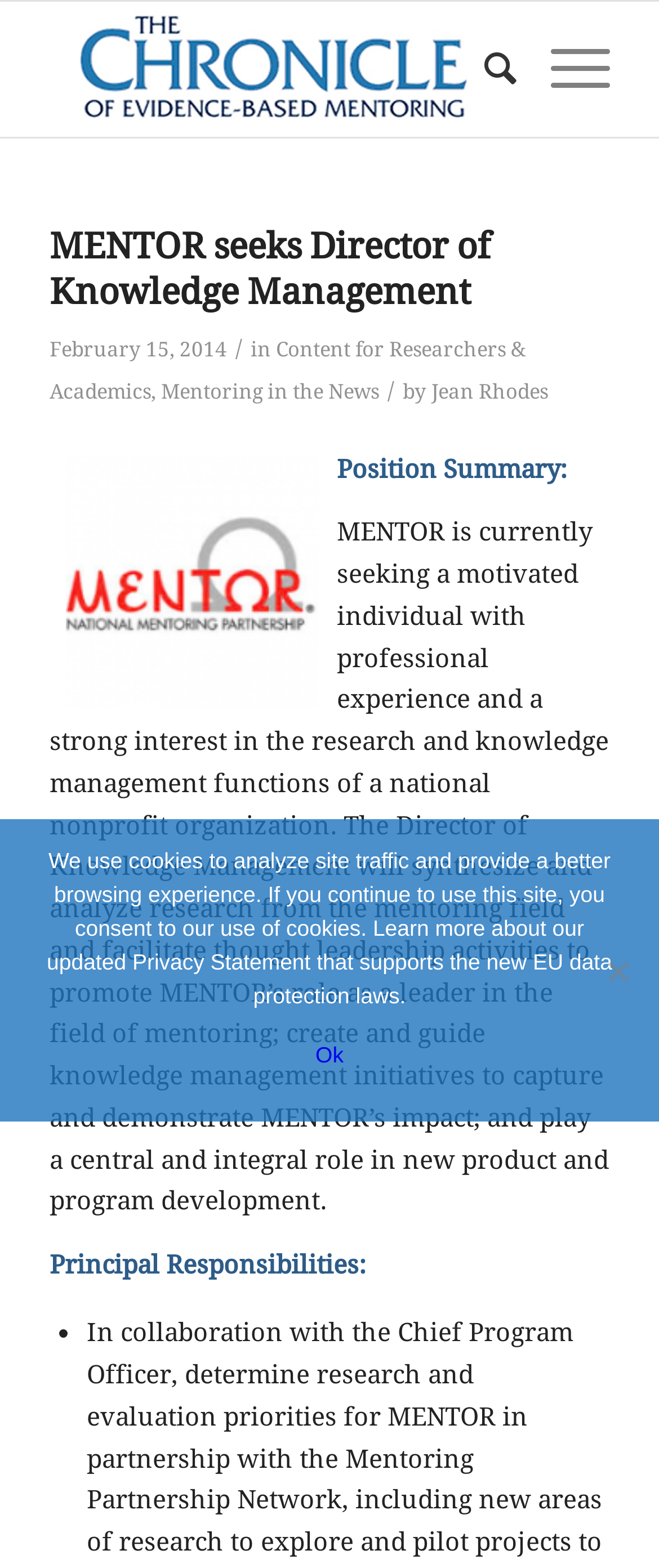How many principal responsibilities are listed?
Look at the image and answer the question using a single word or phrase.

At least one